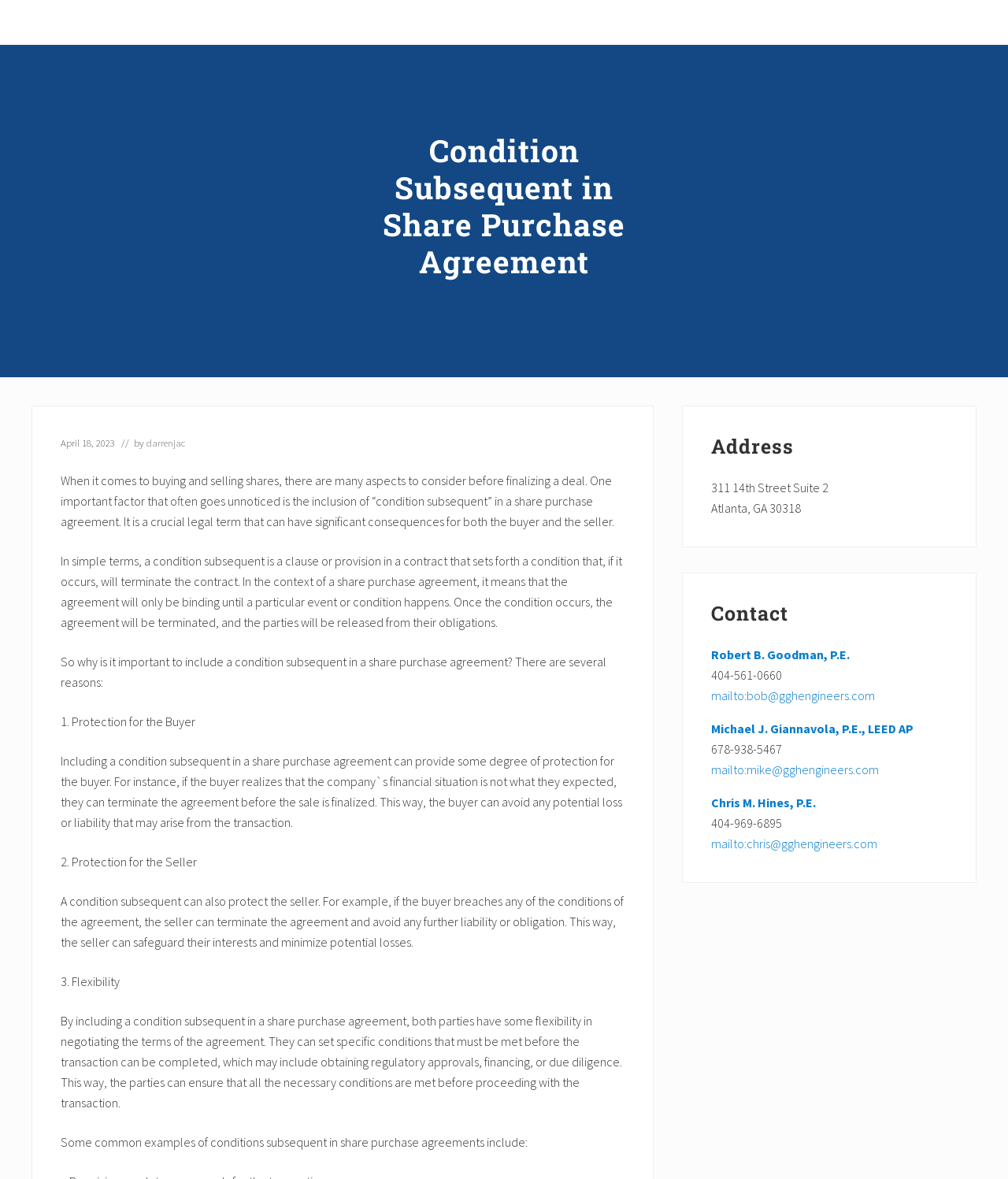Locate the bounding box coordinates of the clickable part needed for the task: "View the address of the office".

[0.705, 0.407, 0.822, 0.42]